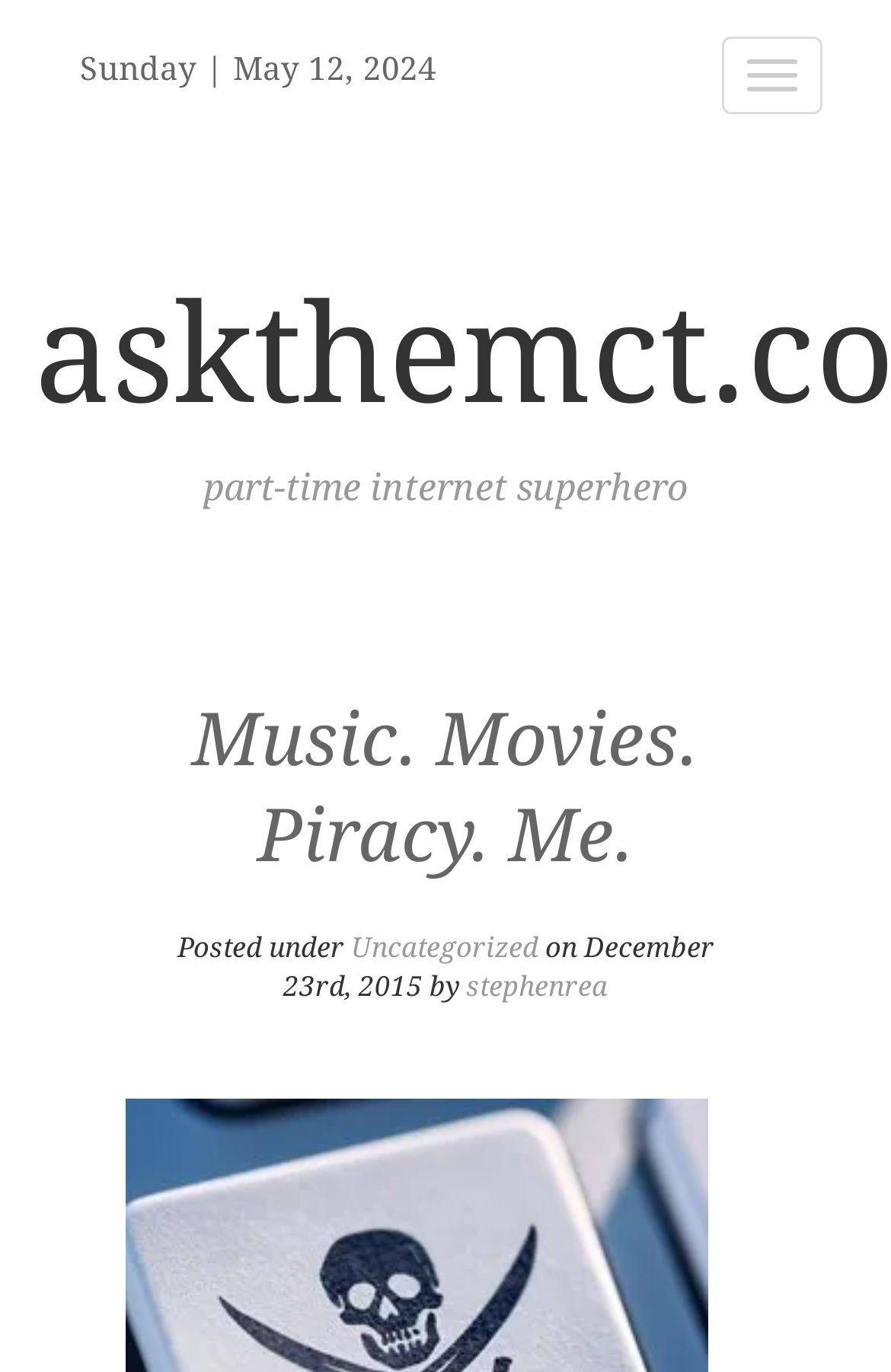What is the title of the latest article?
Look at the image and answer the question using a single word or phrase.

Music. Movies. Piracy. Me.